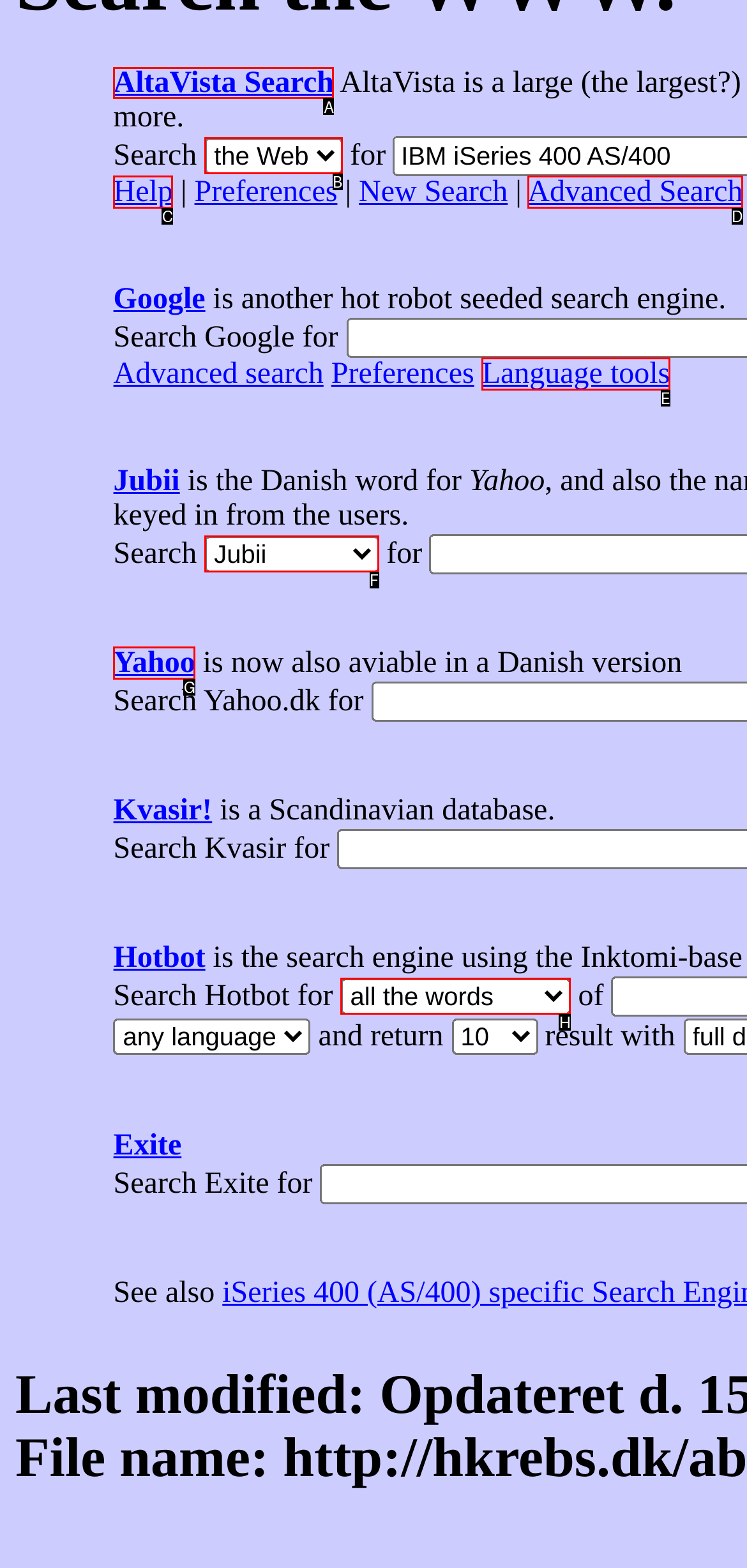Tell me the letter of the correct UI element to click for this instruction: Search with AltaVista. Answer with the letter only.

A